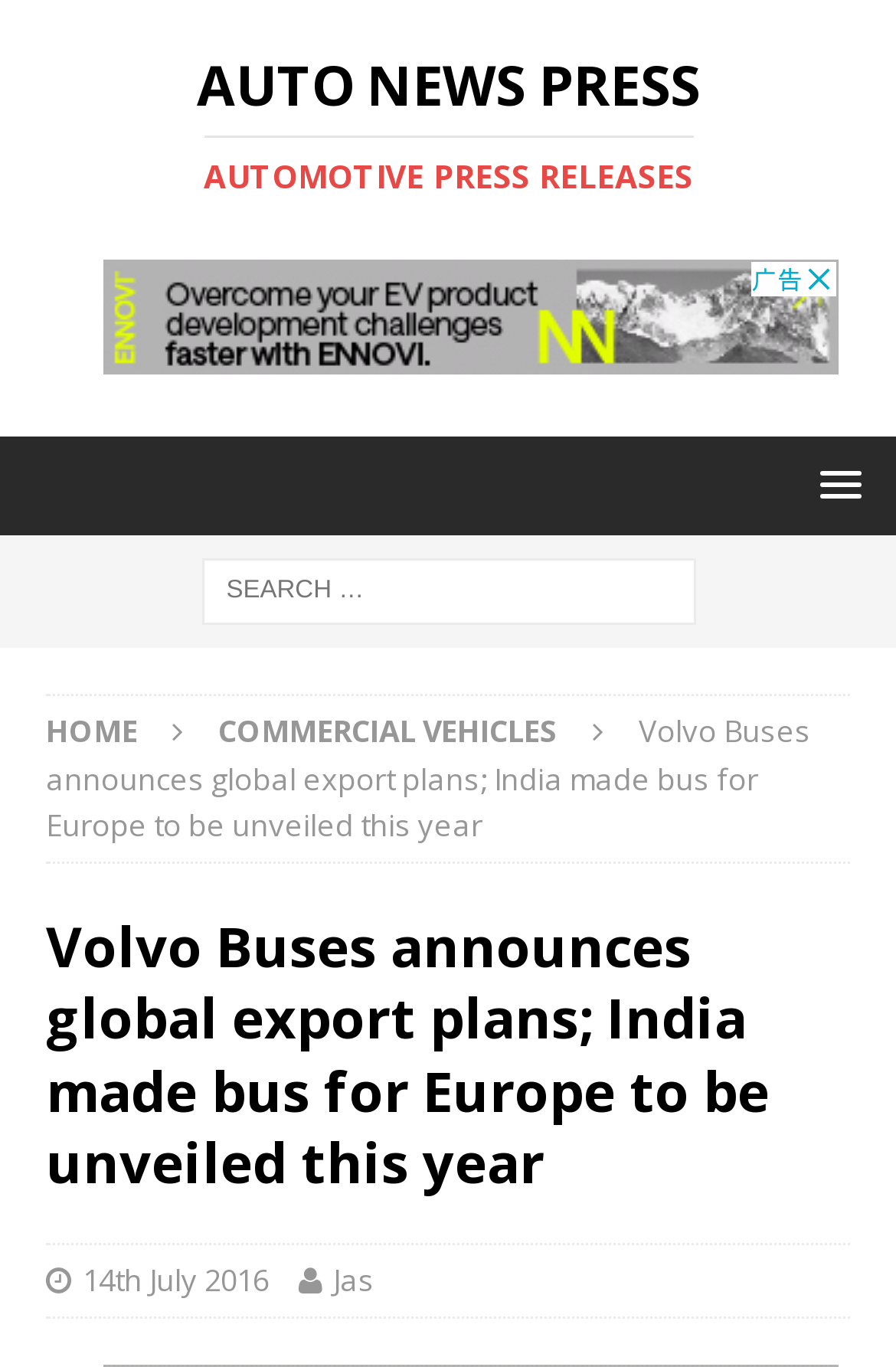Utilize the details in the image to thoroughly answer the following question: Who is the author of the news article?

I found the author of the news article by looking at the bottom of the main content section, where I saw the link 'Jas', which is likely the author of the article.